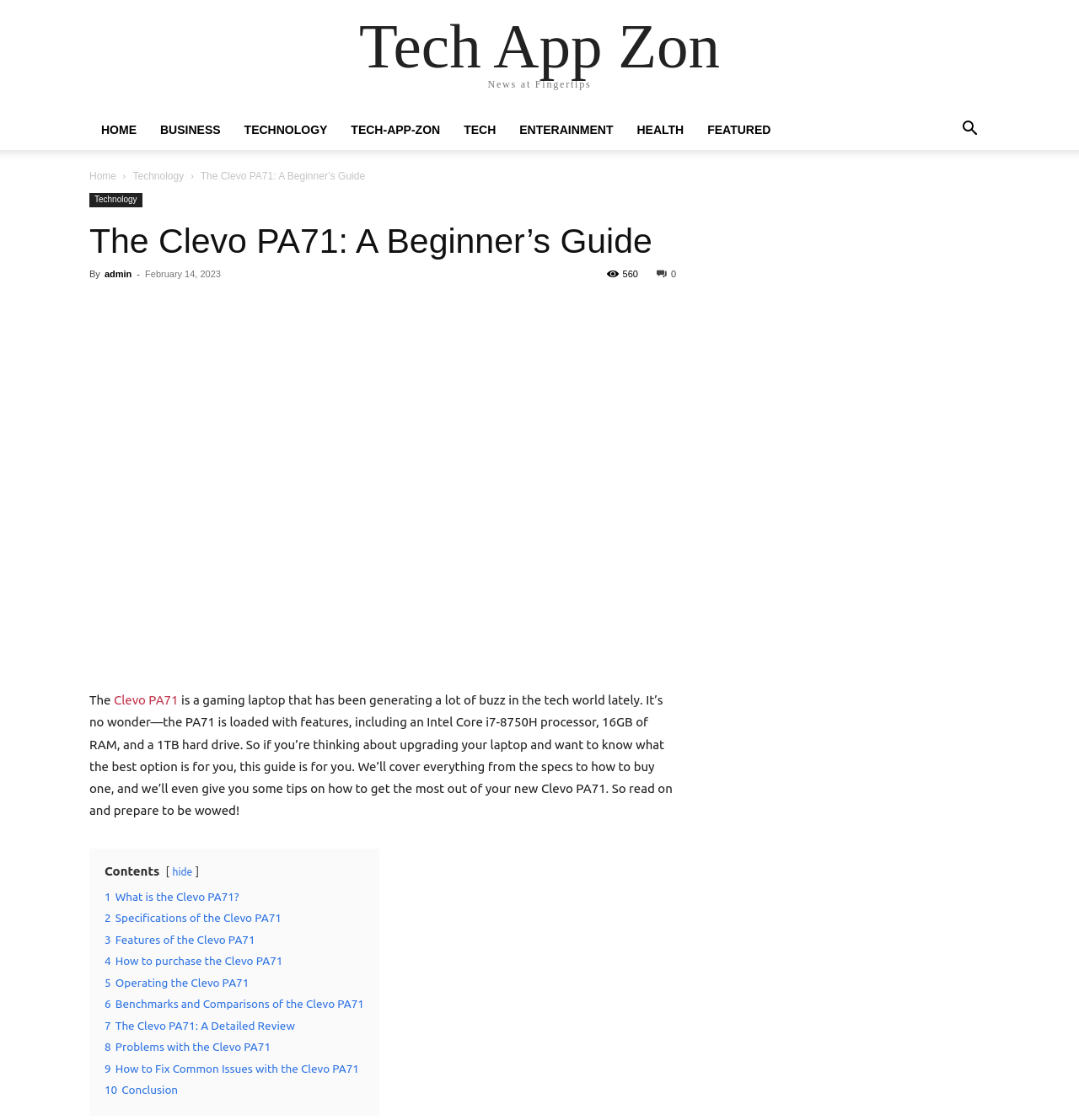How much RAM does the Clevo PA71 have?
Please give a detailed and elaborate answer to the question based on the image.

The RAM capacity of the Clevo PA71 can be found in the text content of the webpage, 'The Clevo PA71 is a gaming laptop that has been generating a lot of buzz in the tech world lately. It’s no wonder—the PA71 is loaded with features, including an Intel Core i7-8750H processor, 16GB of RAM, and a 1TB hard drive.'